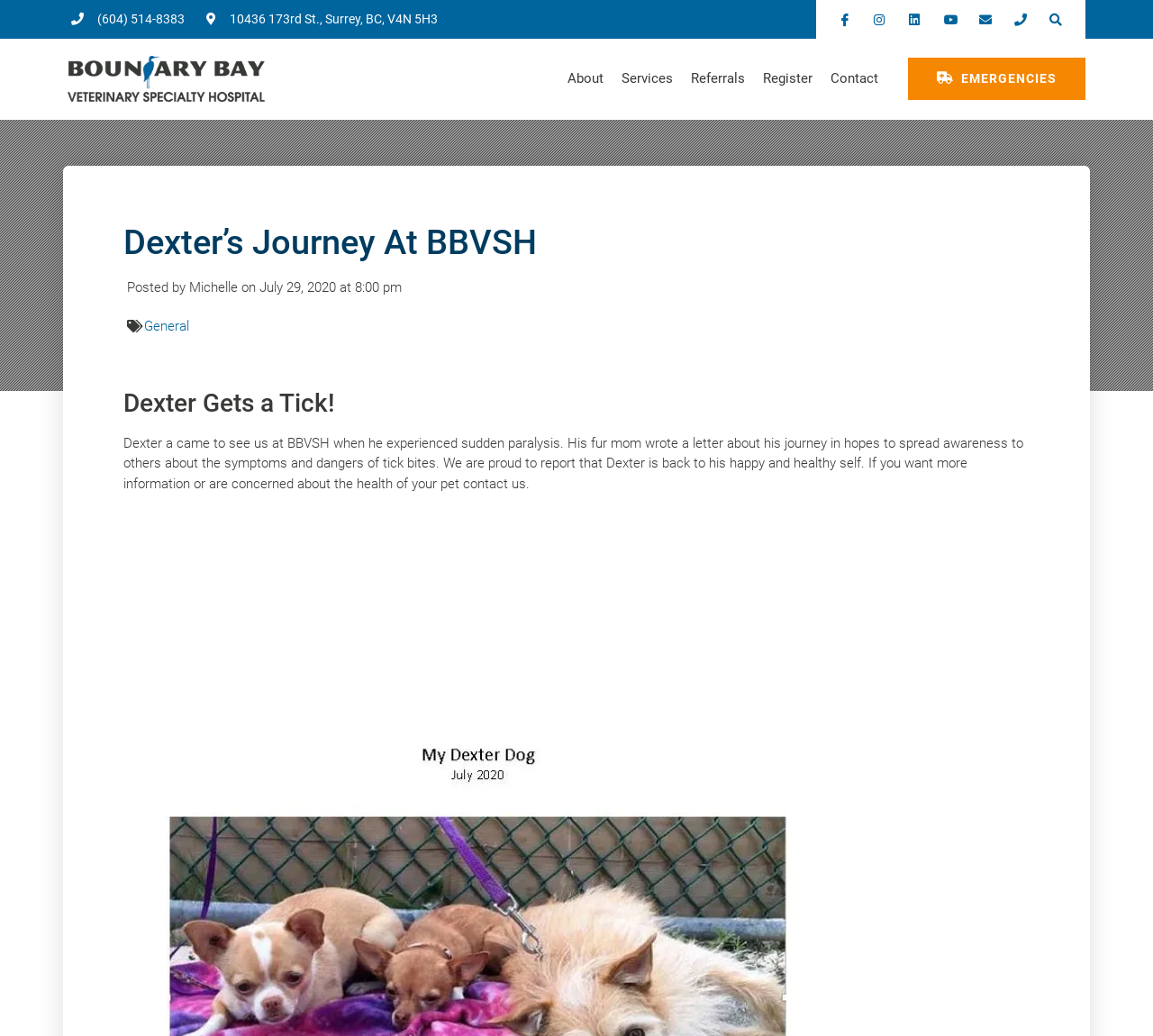What is the address of BBVSH?
Based on the visual, give a brief answer using one word or a short phrase.

10436 173rd St., Surrey, BC, V4N 5H3